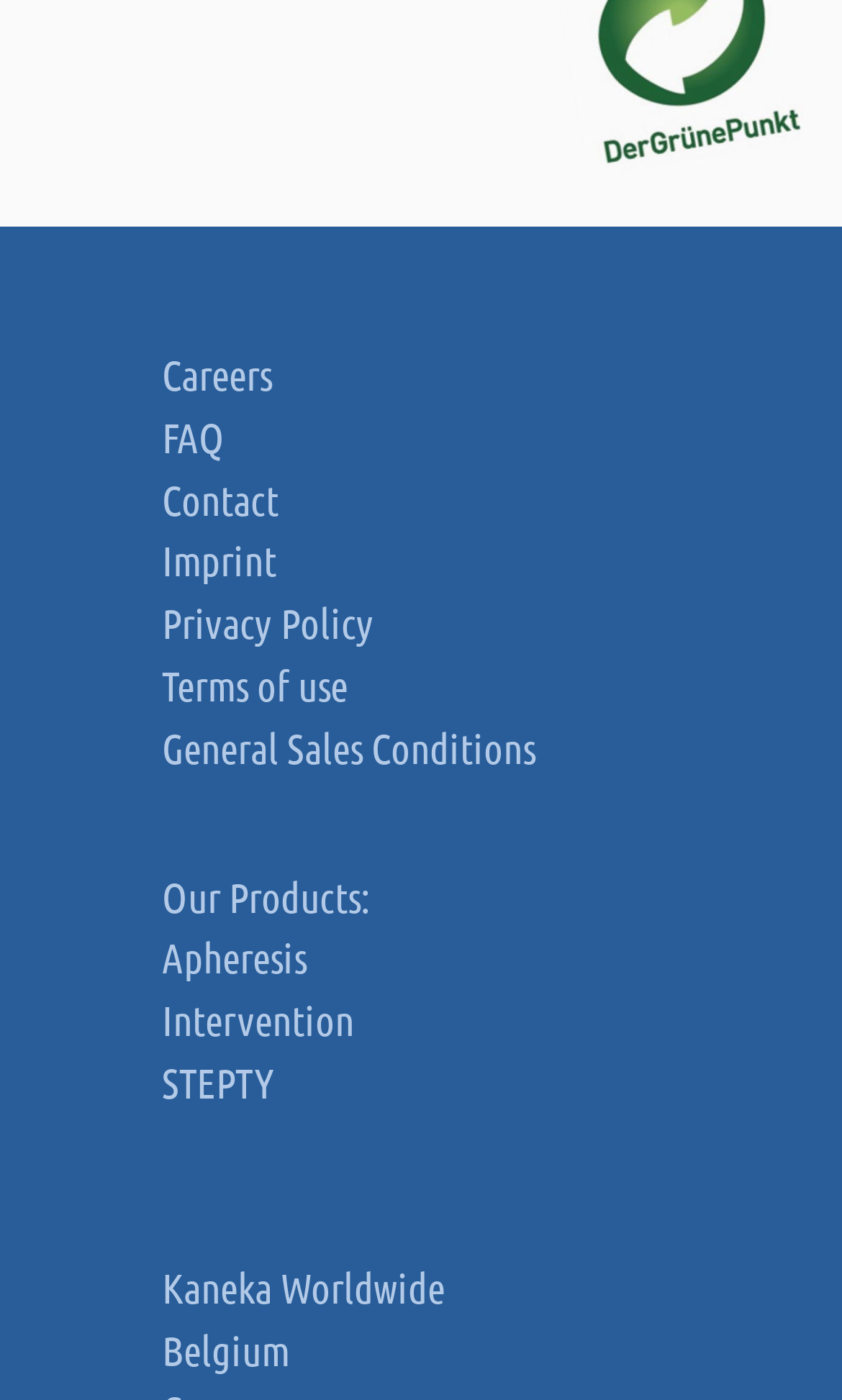Given the description twitter, predict the bounding box coordinates of the UI element. Ensure the coordinates are in the format (top-left x, top-left y, bottom-right x, bottom-right y) and all values are between 0 and 1.

None